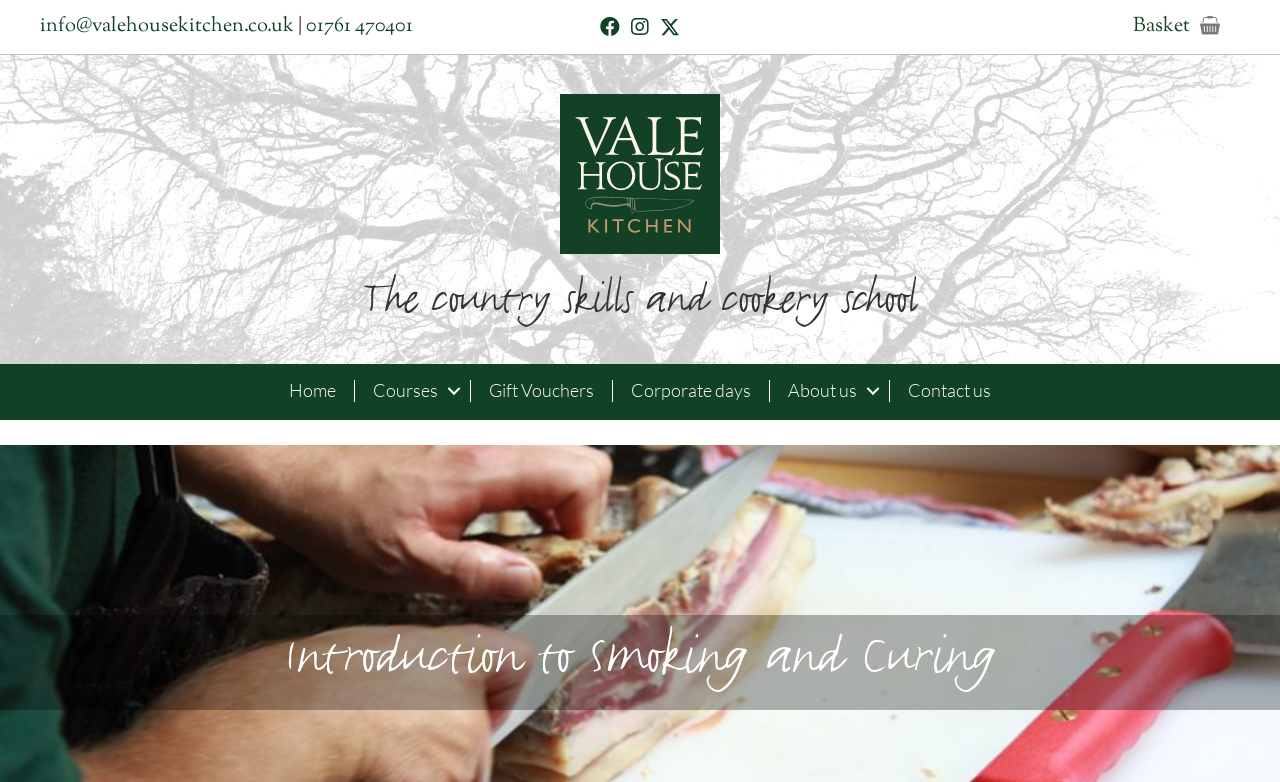Provide a thorough and detailed response to the question by examining the image: 
What is the topic of the course described on this webpage?

I looked at the heading in the middle section of the webpage, which says 'Introduction to Smoking and Curing'. This suggests that the topic of the course described on this webpage is Smoking and Curing.